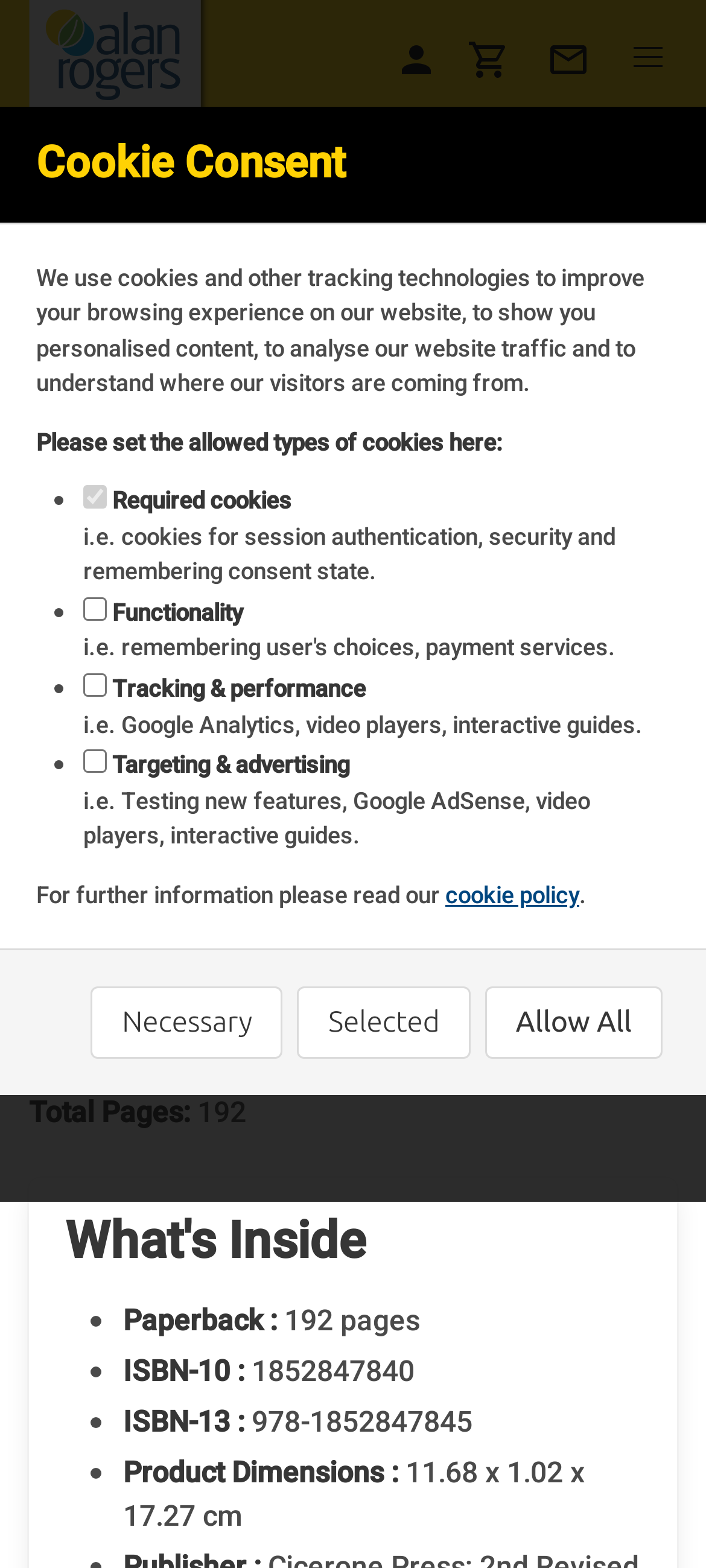Identify the bounding box coordinates for the UI element that matches this description: "aria-label="Search" title="Search"".

None